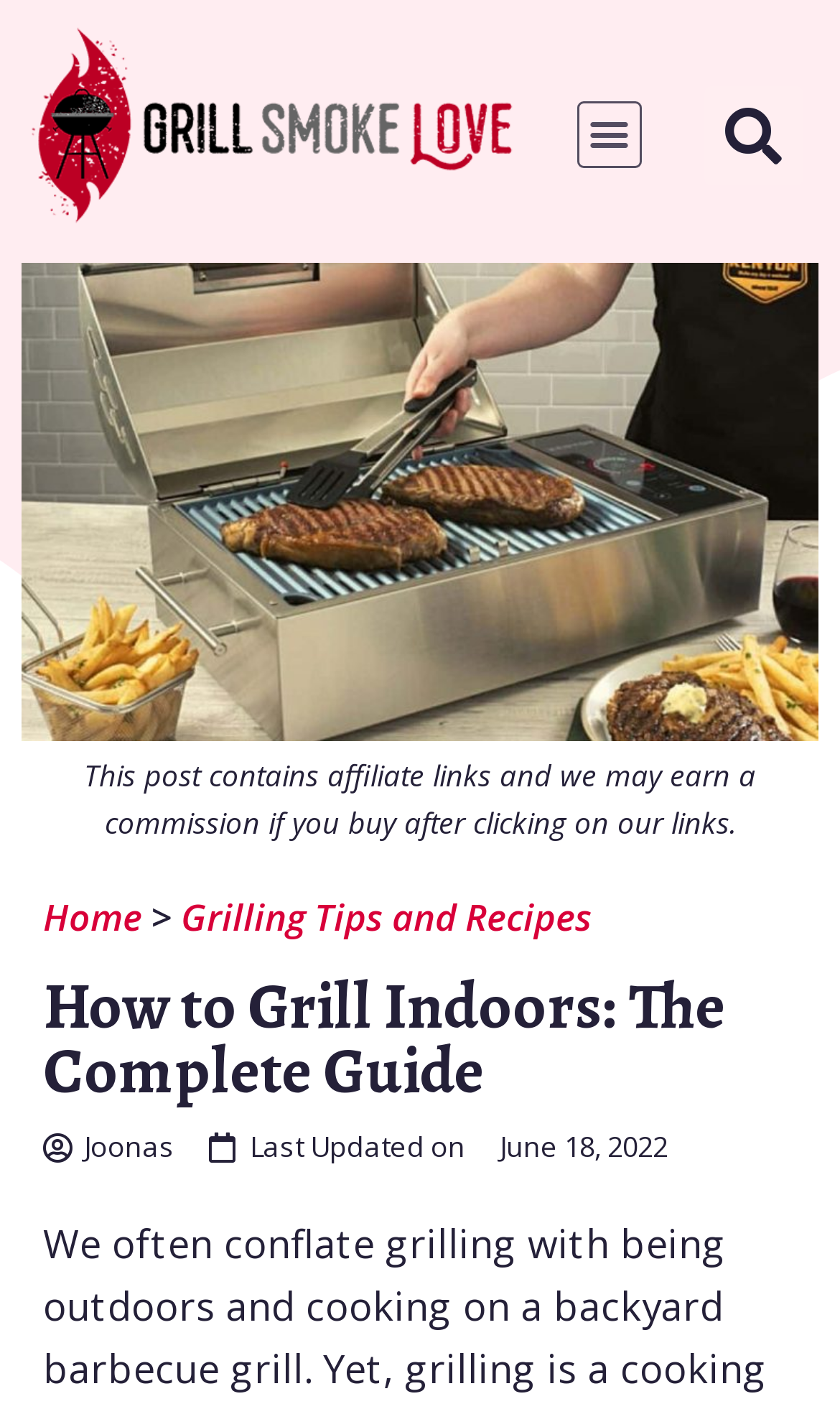Based on the element description, predict the bounding box coordinates (top-left x, top-left y, bottom-right x, bottom-right y) for the UI element in the screenshot: Home

[0.051, 0.635, 0.169, 0.67]